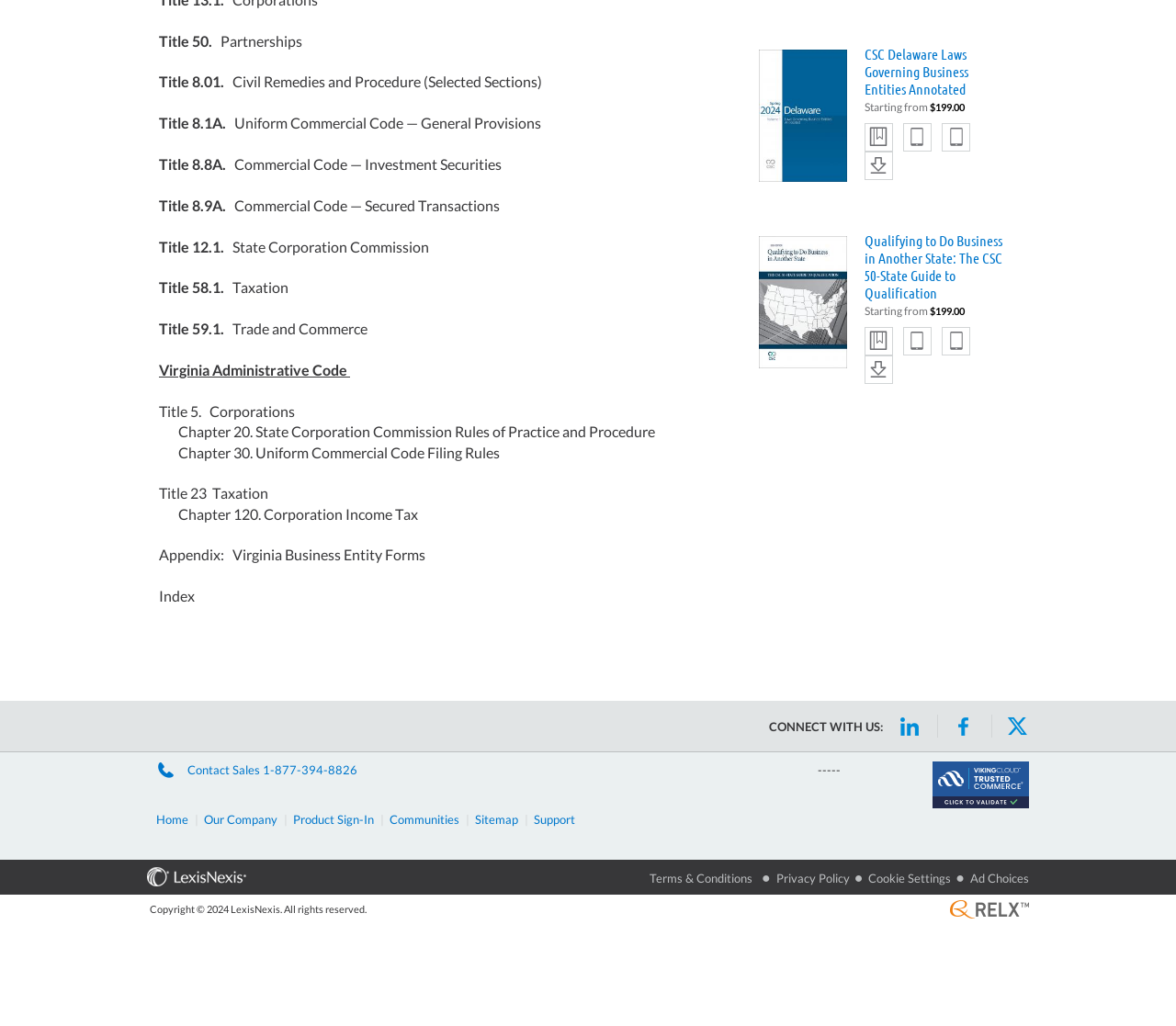Locate the bounding box coordinates of the area that needs to be clicked to fulfill the following instruction: "Click on Contact Sales". The coordinates should be in the format of four float numbers between 0 and 1, namely [left, top, right, bottom].

[0.133, 0.743, 0.304, 0.758]